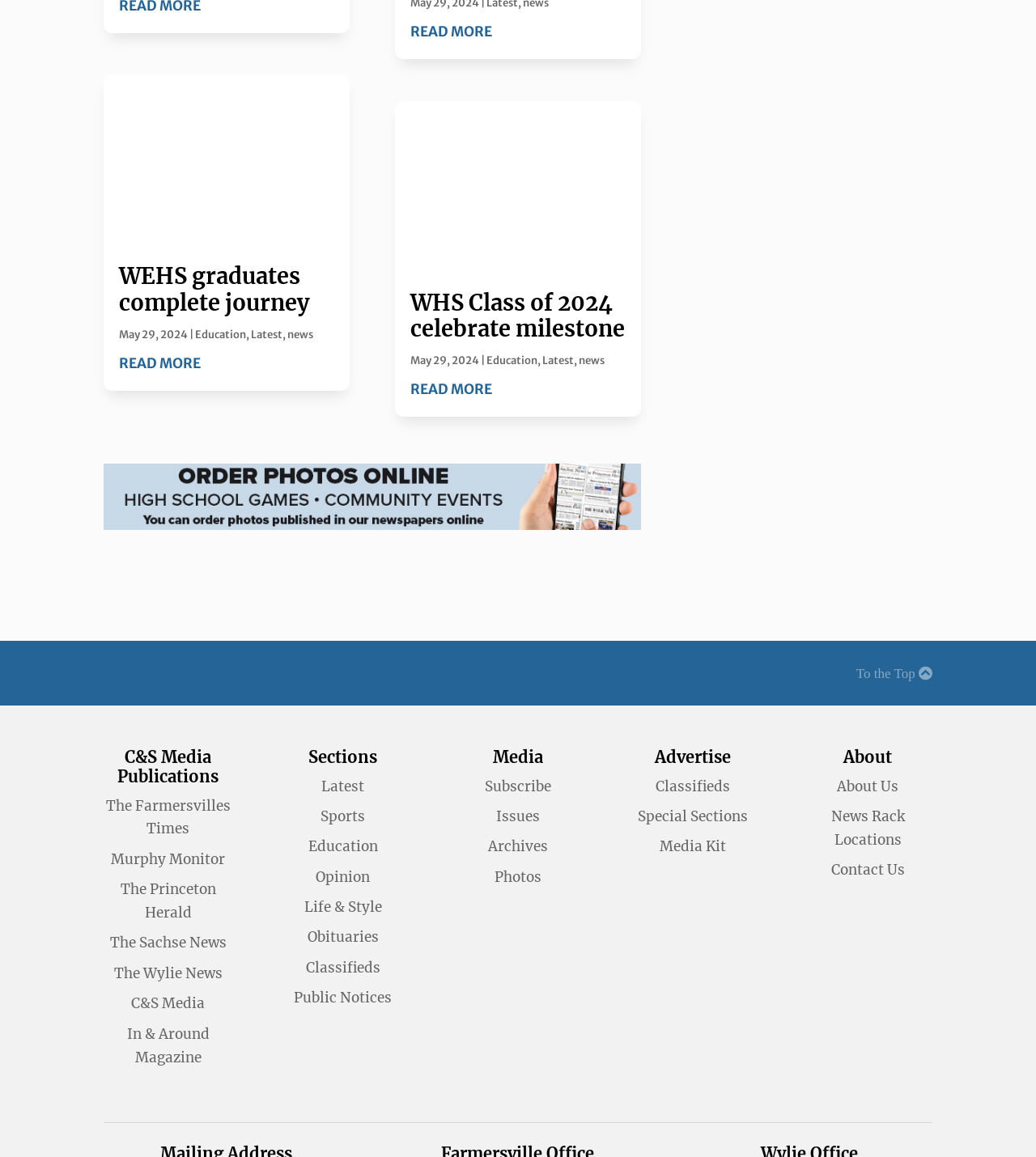Identify the bounding box of the HTML element described as: "The Wylie News".

[0.11, 0.833, 0.215, 0.849]